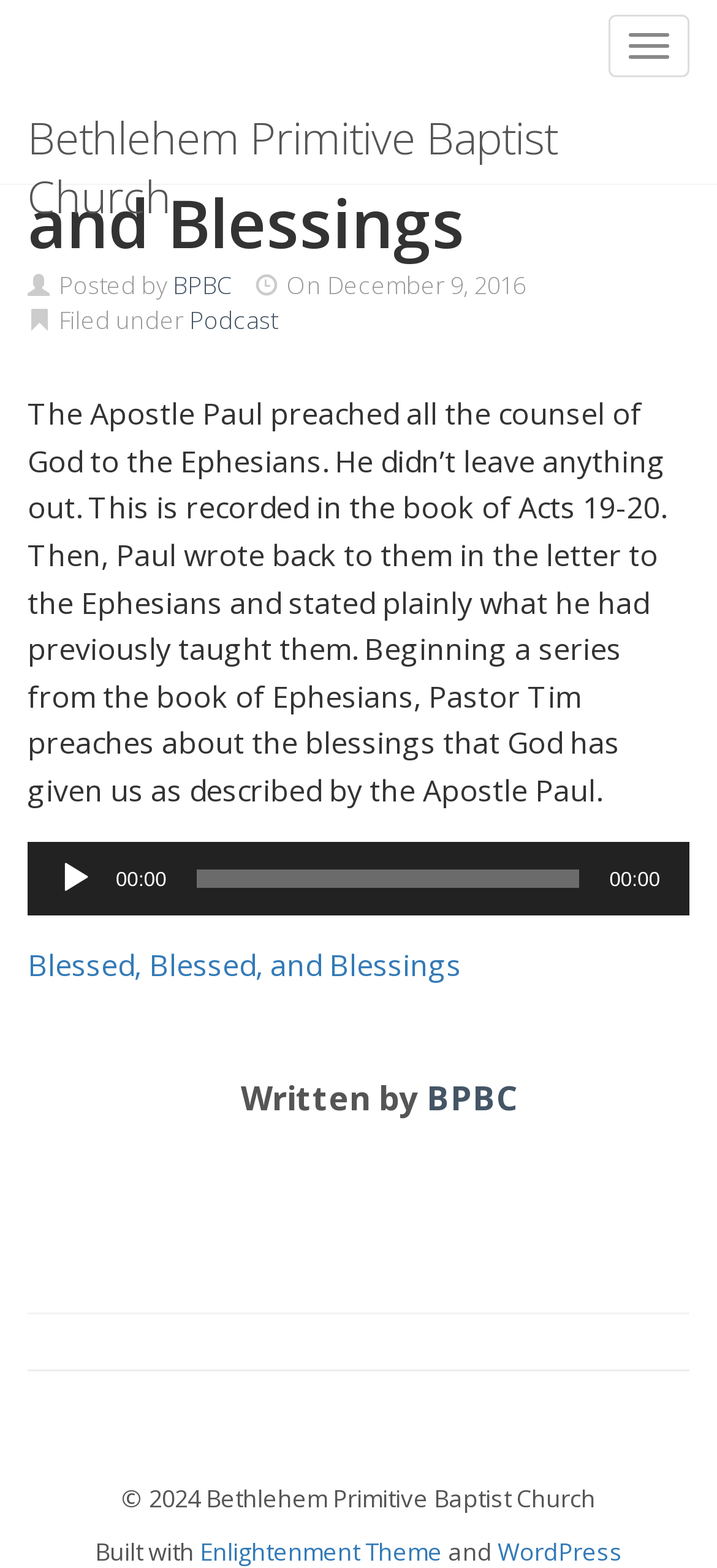What is the date of the sermon?
Based on the screenshot, provide your answer in one word or phrase.

December 9, 2016